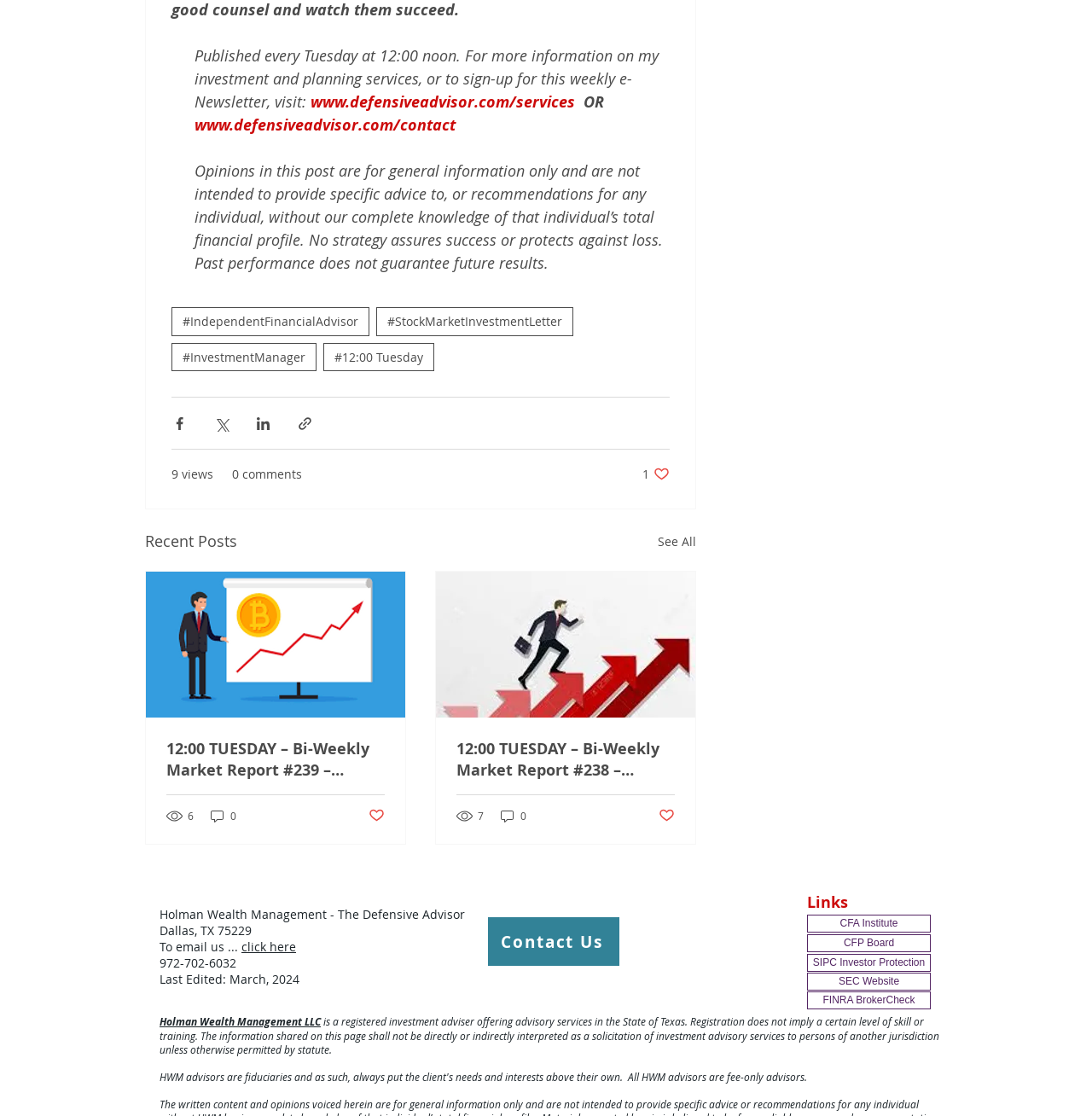What is the registration status of Holman Wealth Management LLC?
Using the image as a reference, give a one-word or short phrase answer.

Registered investment adviser